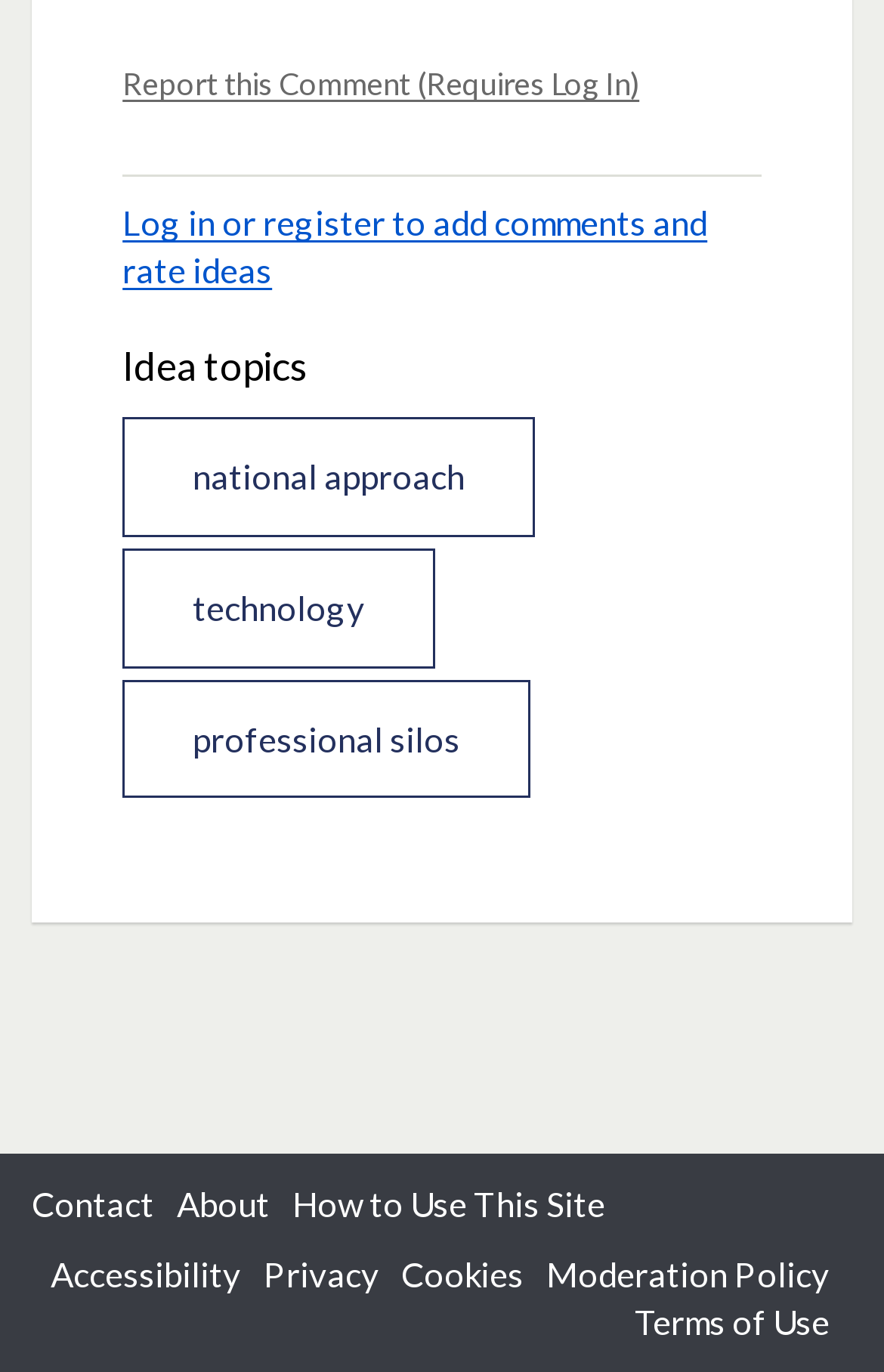Please specify the coordinates of the bounding box for the element that should be clicked to carry out this instruction: "Report a comment". The coordinates must be four float numbers between 0 and 1, formatted as [left, top, right, bottom].

[0.139, 0.047, 0.861, 0.077]